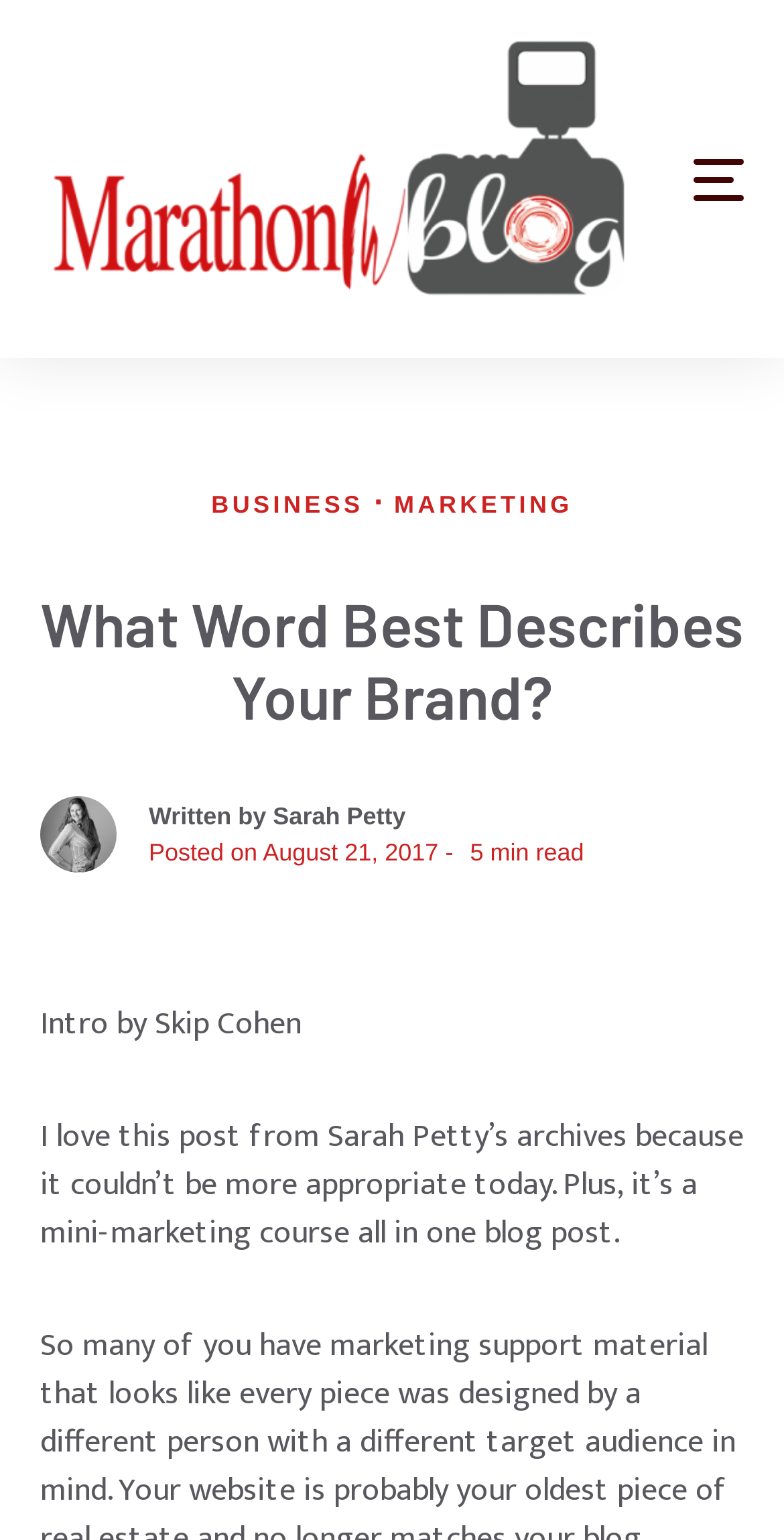From the element description: "Marketing", extract the bounding box coordinates of the UI element. The coordinates should be expressed as four float numbers between 0 and 1, in the order [left, top, right, bottom].

[0.503, 0.319, 0.731, 0.337]